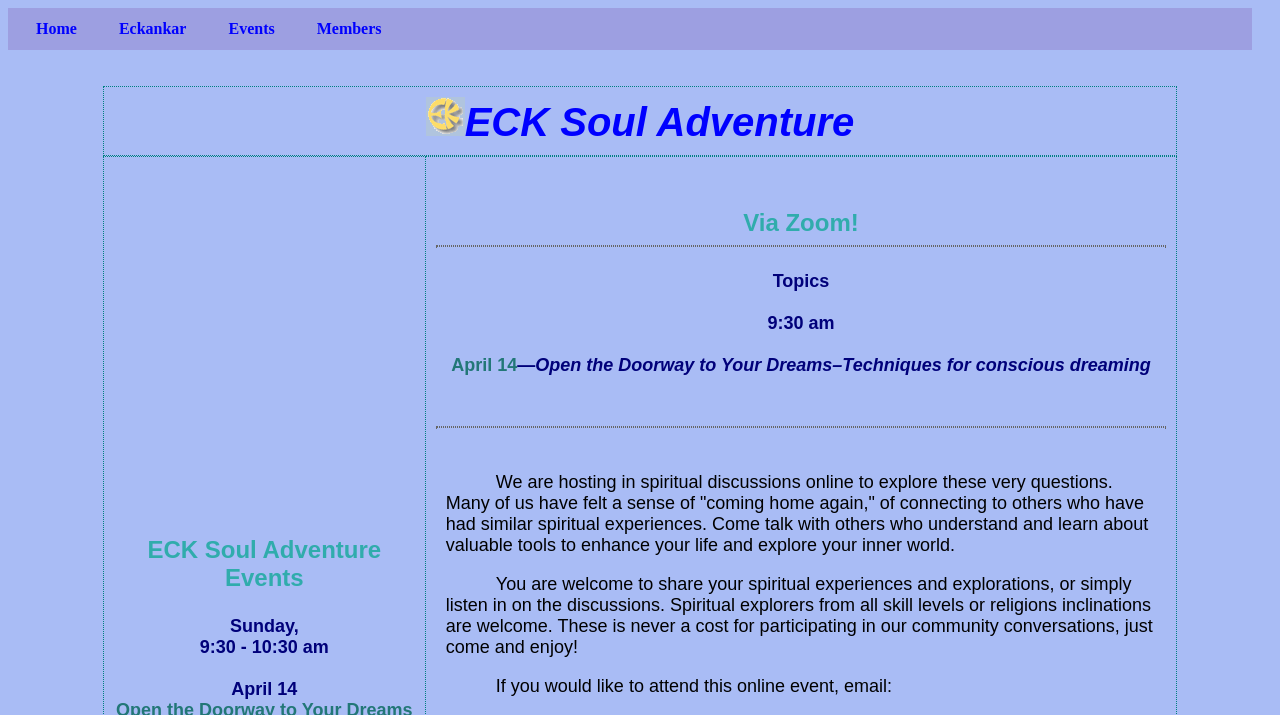What is the tone of the online event?
Refer to the screenshot and respond with a concise word or phrase.

Welcoming